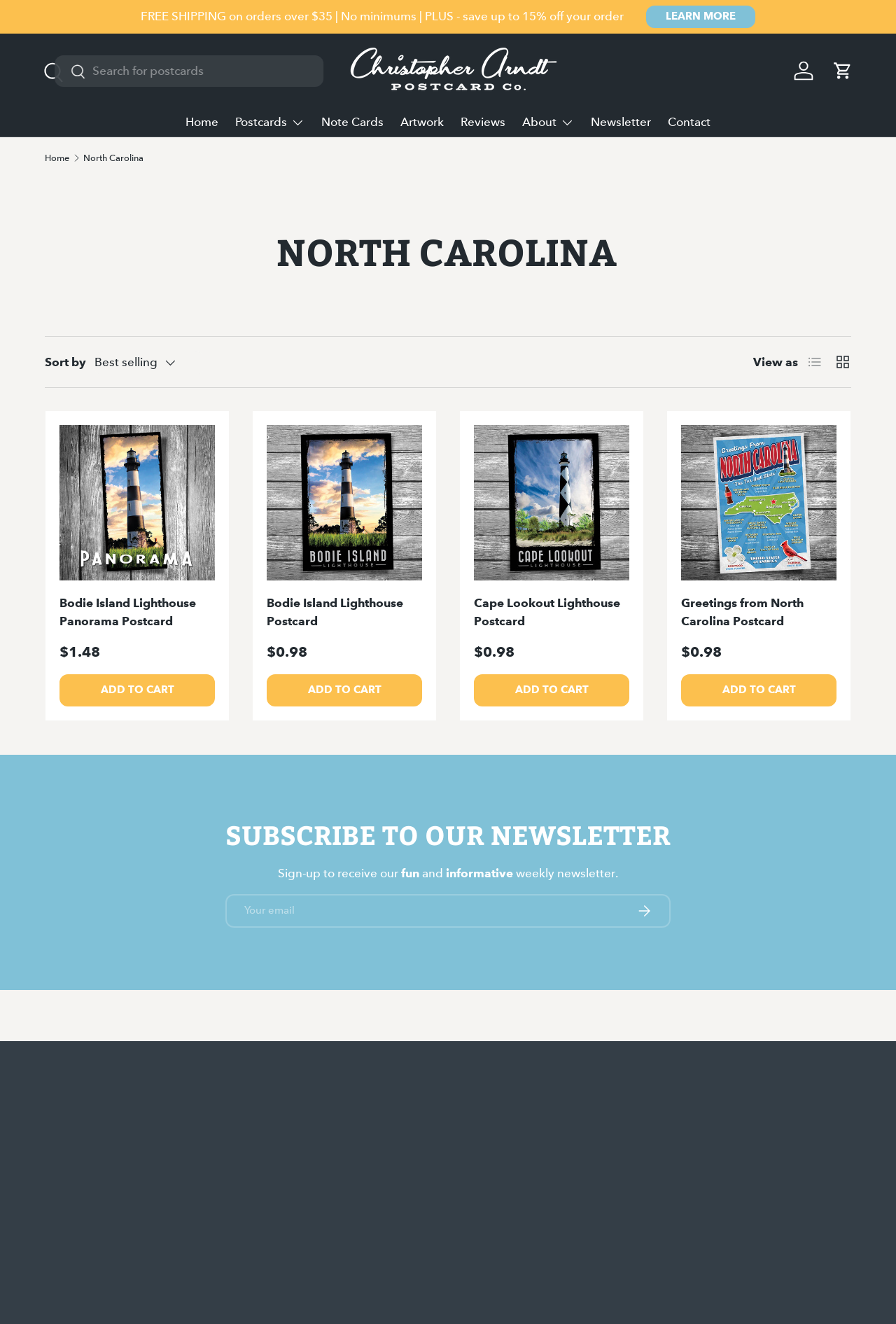Please answer the following question using a single word or phrase: What is the purpose of the Rise & Shine Print Shop?

Supports individuals with mental illness